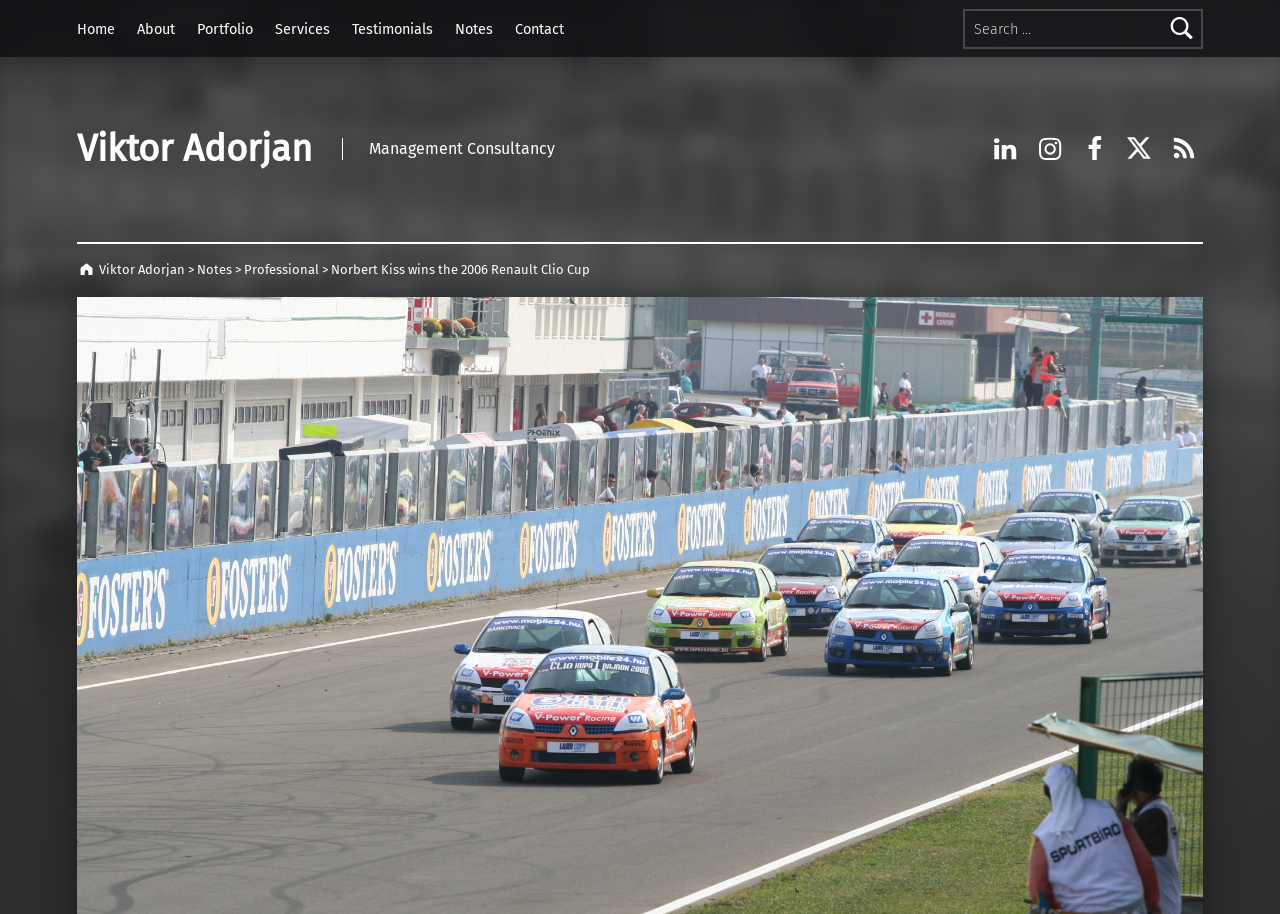What is the name of the consultancy?
Could you please answer the question thoroughly and with as much detail as possible?

I found the answer by looking at the static text element with the bounding box coordinates [0.288, 0.152, 0.433, 0.173], which contains the text 'Management Consultancy'.